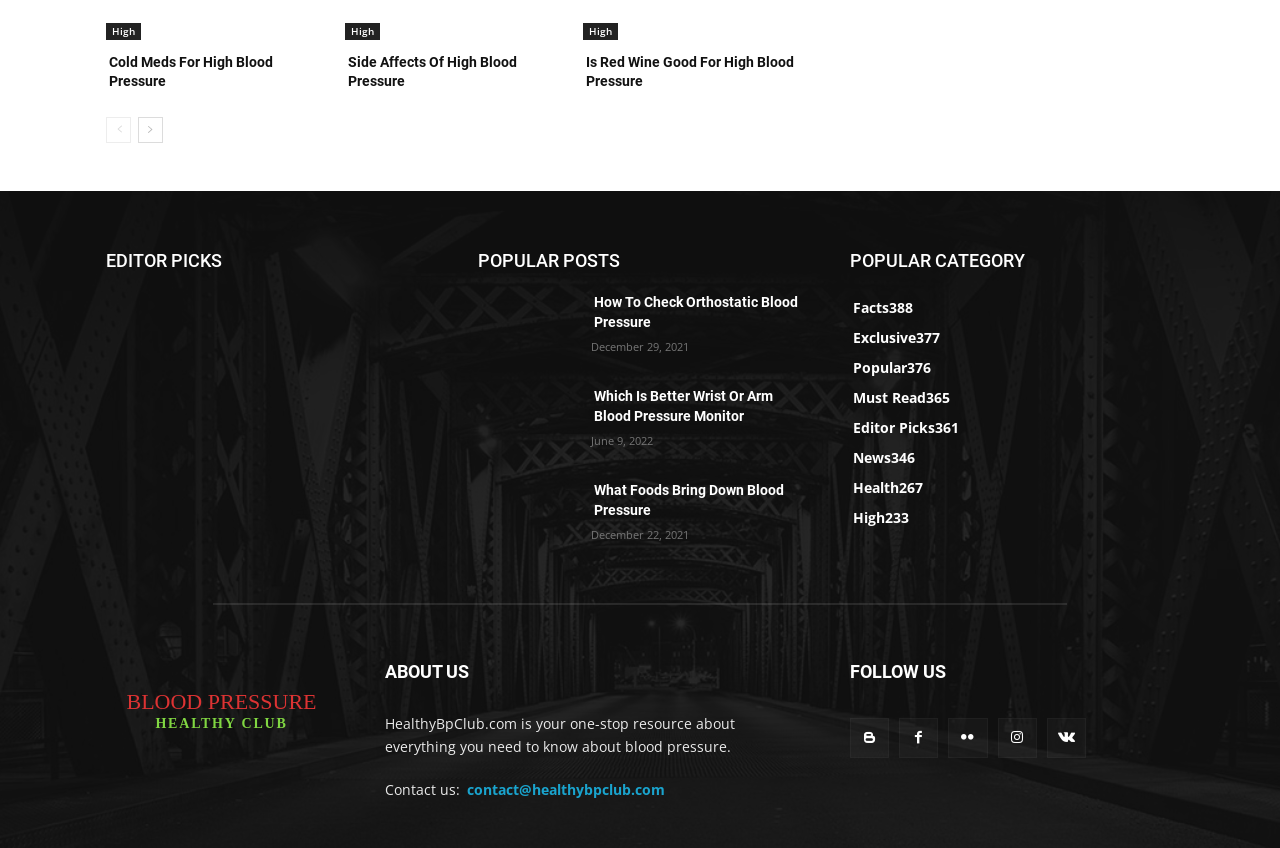Identify the bounding box coordinates for the region to click in order to carry out this instruction: "Click on 'Cold Meds For High Blood Pressure'". Provide the coordinates using four float numbers between 0 and 1, formatted as [left, top, right, bottom].

[0.083, 0.061, 0.254, 0.082]